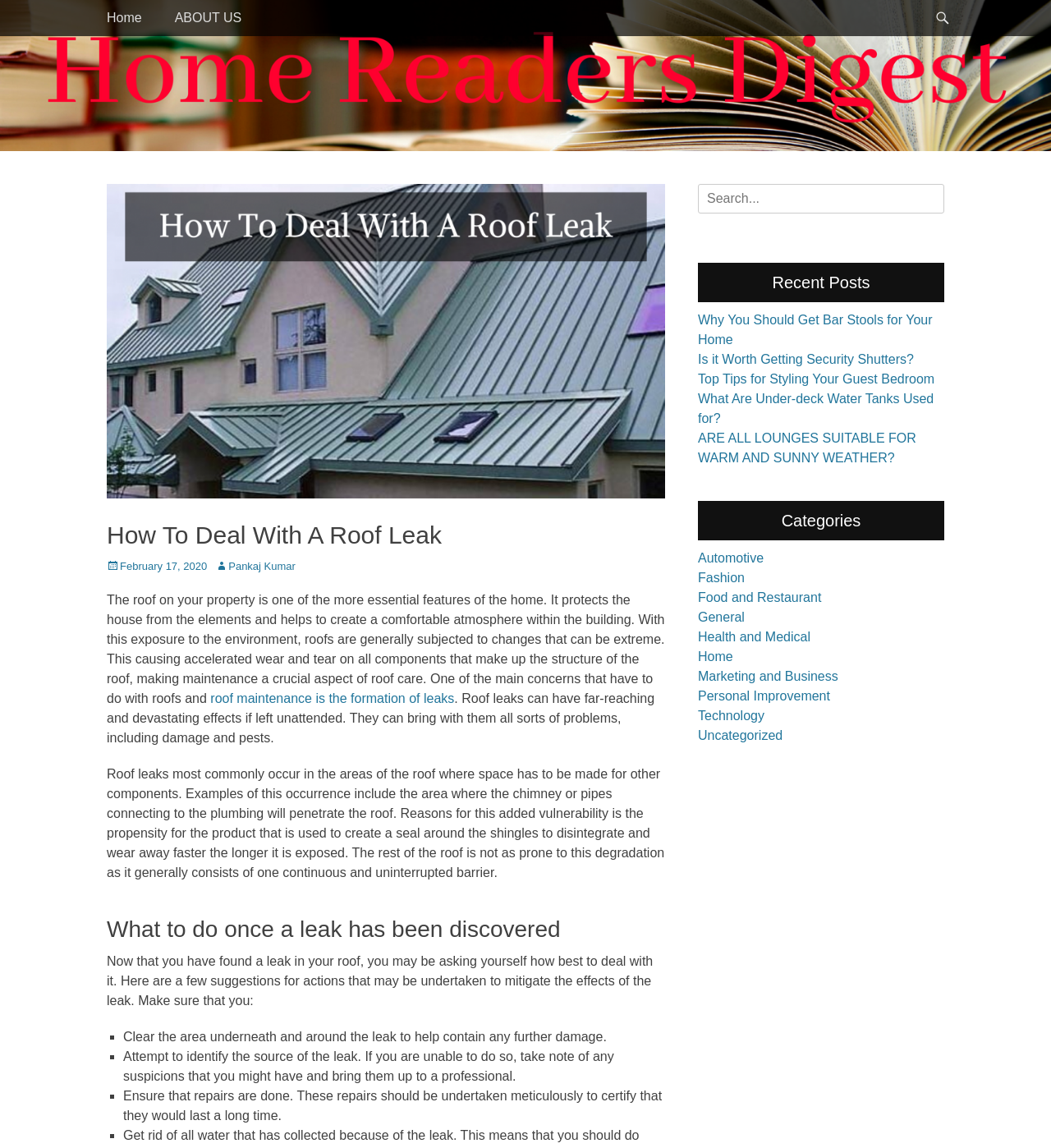What is the main purpose of a roof?
Please provide a detailed answer to the question.

According to the webpage, the roof is one of the essential features of a home, and it protects the house from the elements and helps to create a comfortable atmosphere within the building.